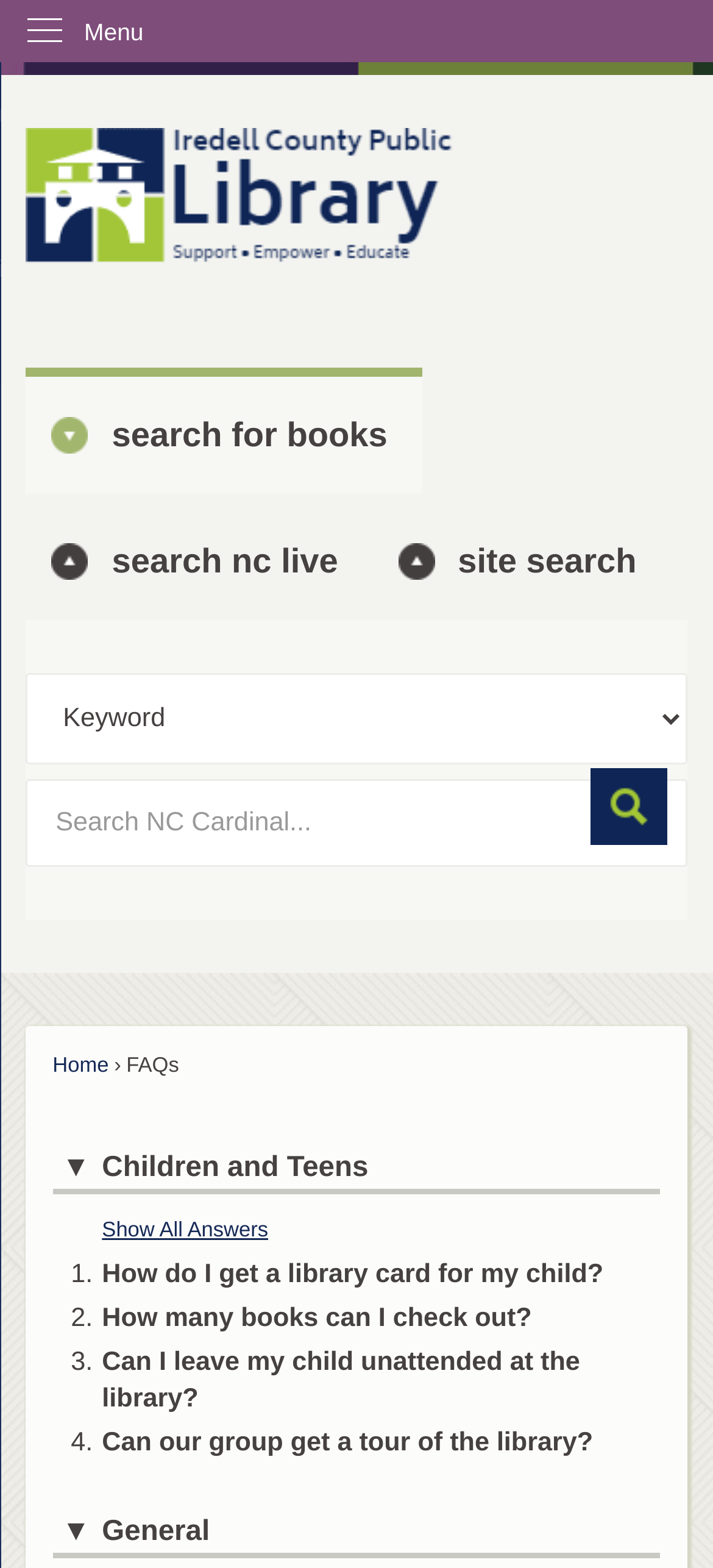What is the text of the first FAQ question?
Please respond to the question thoroughly and include all relevant details.

I looked at the first DescriptionListTerm element, which contains a link with the text 'How do I get a library card for my child?'. This is the text of the first FAQ question.